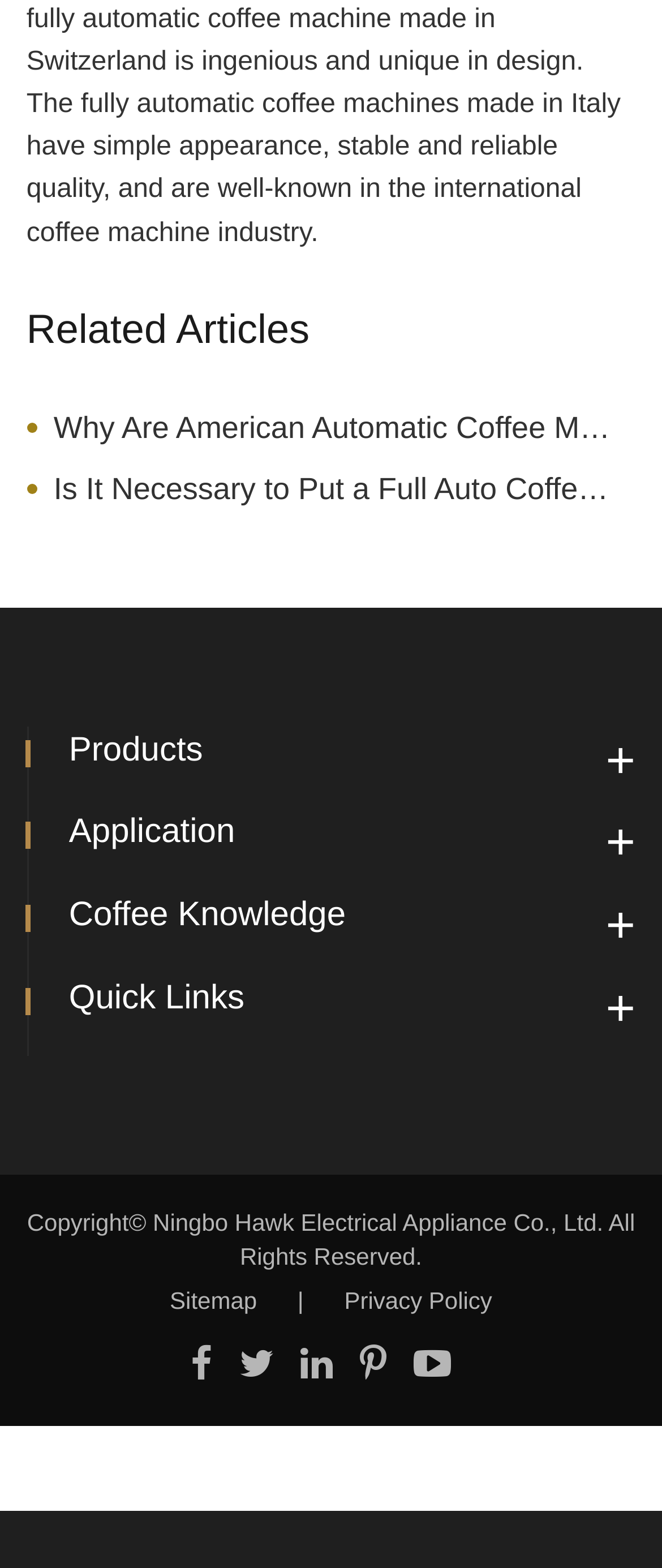How many social media links are there?
Analyze the screenshot and provide a detailed answer to the question.

There are five social media links, although their exact names are not specified, they are represented by icons.